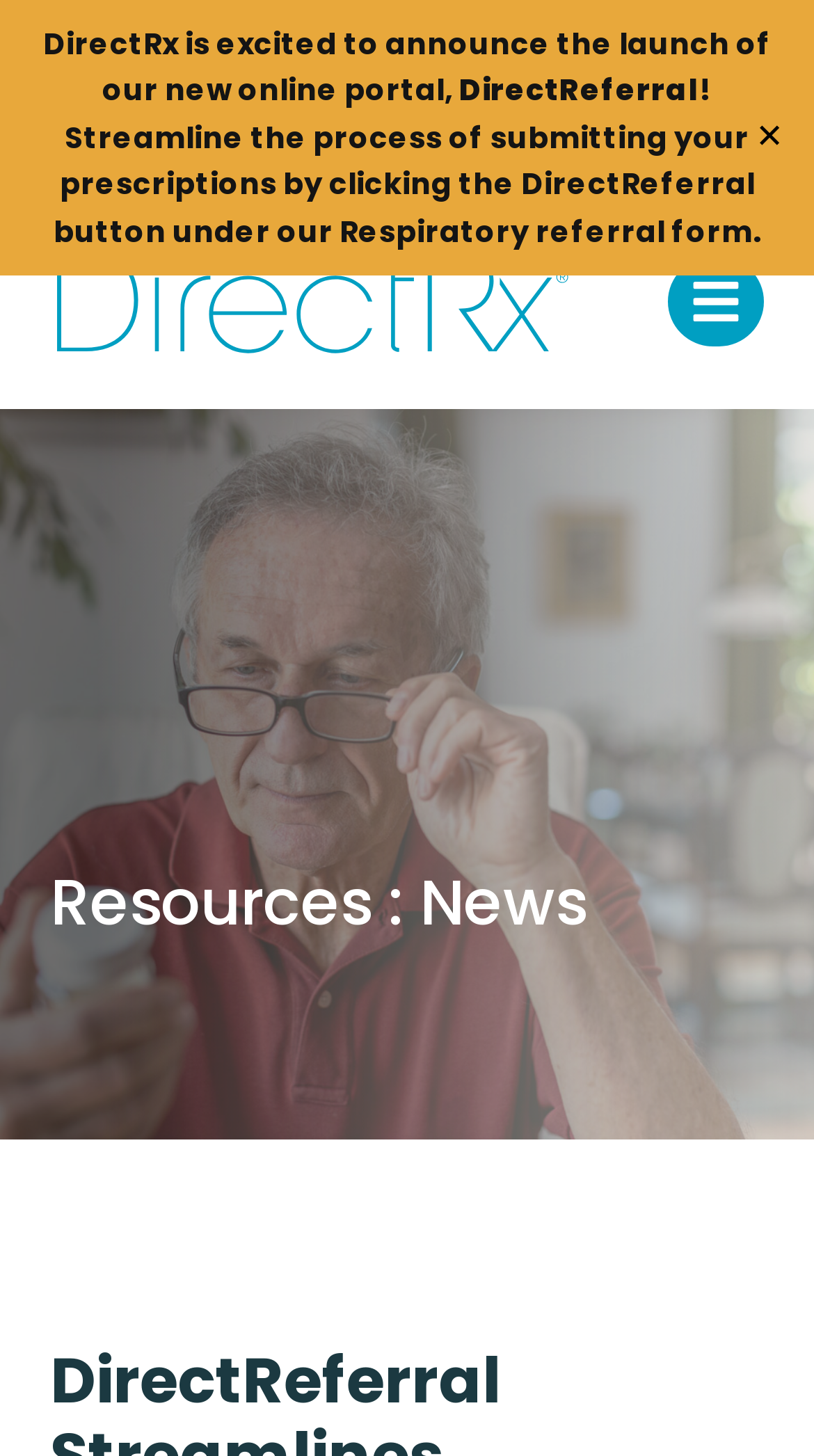What is the function of the MENU button?
Please provide a single word or phrase answer based on the image.

Open mobile navigation tray